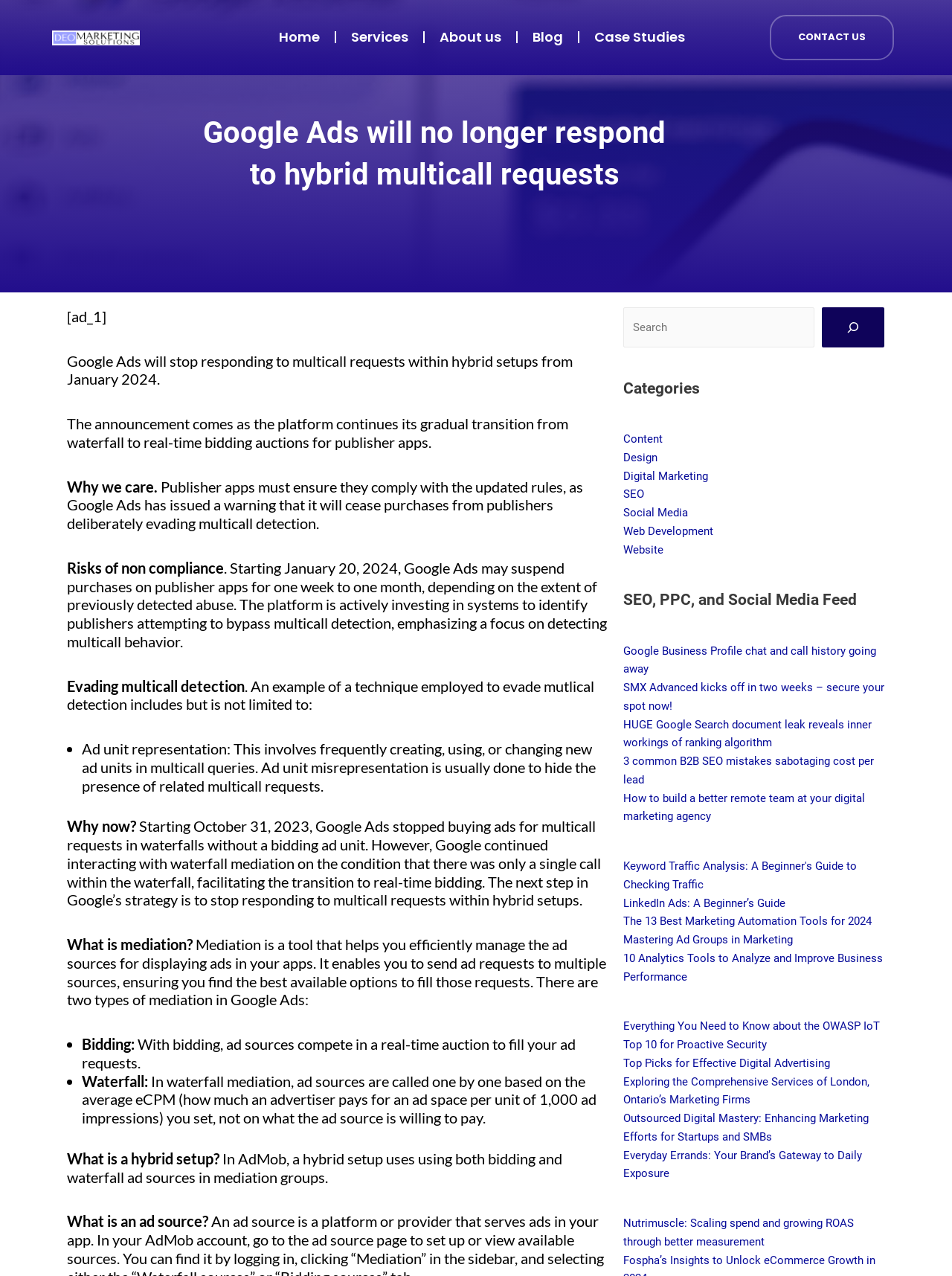Locate the bounding box coordinates of the clickable element to fulfill the following instruction: "Read the 'Google Ads will no longer respond to hybrid multicall requests' article". Provide the coordinates as four float numbers between 0 and 1 in the format [left, top, right, bottom].

[0.207, 0.088, 0.707, 0.153]